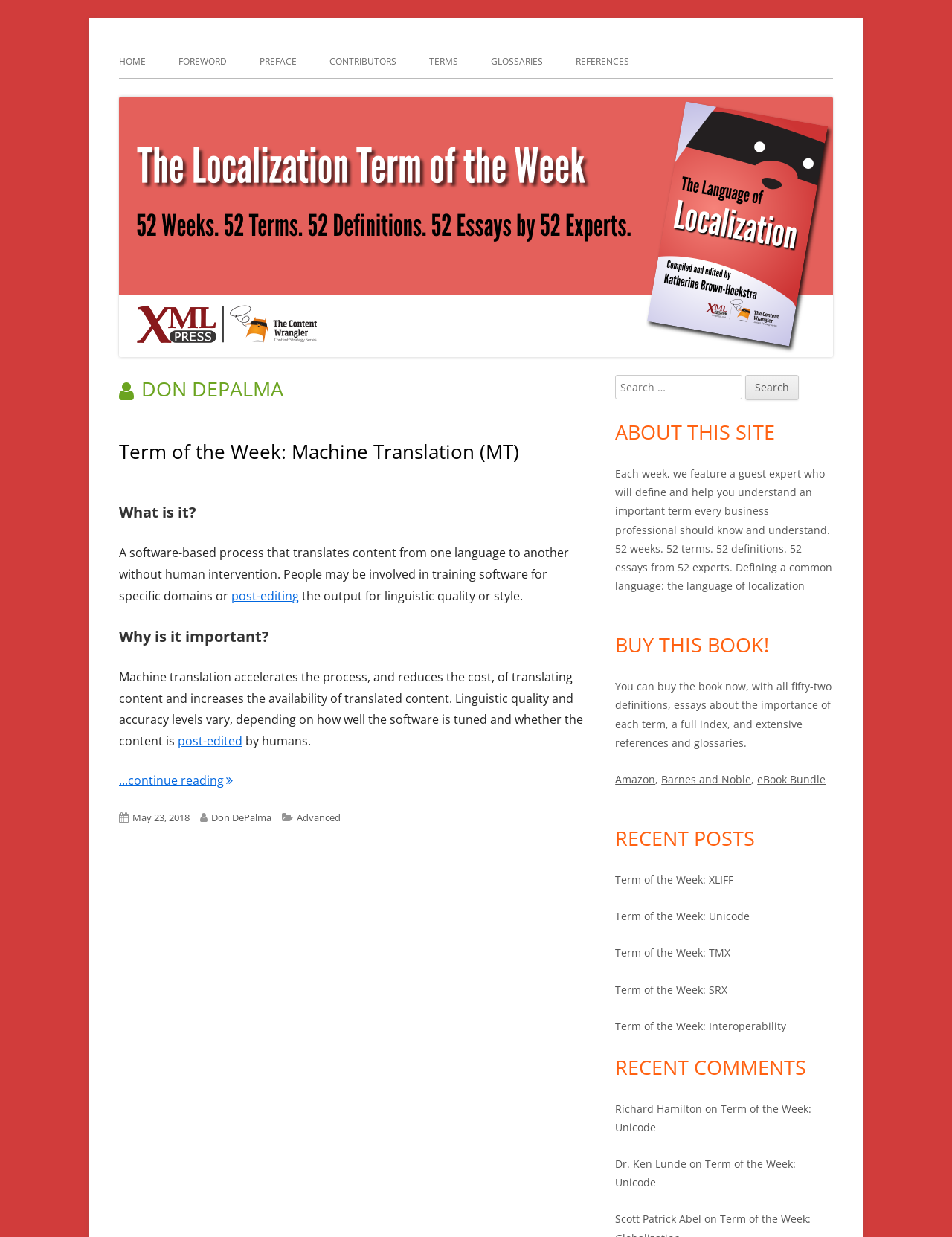Identify the bounding box for the UI element described as: "Home". The coordinates should be four float numbers between 0 and 1, i.e., [left, top, right, bottom].

[0.125, 0.037, 0.153, 0.063]